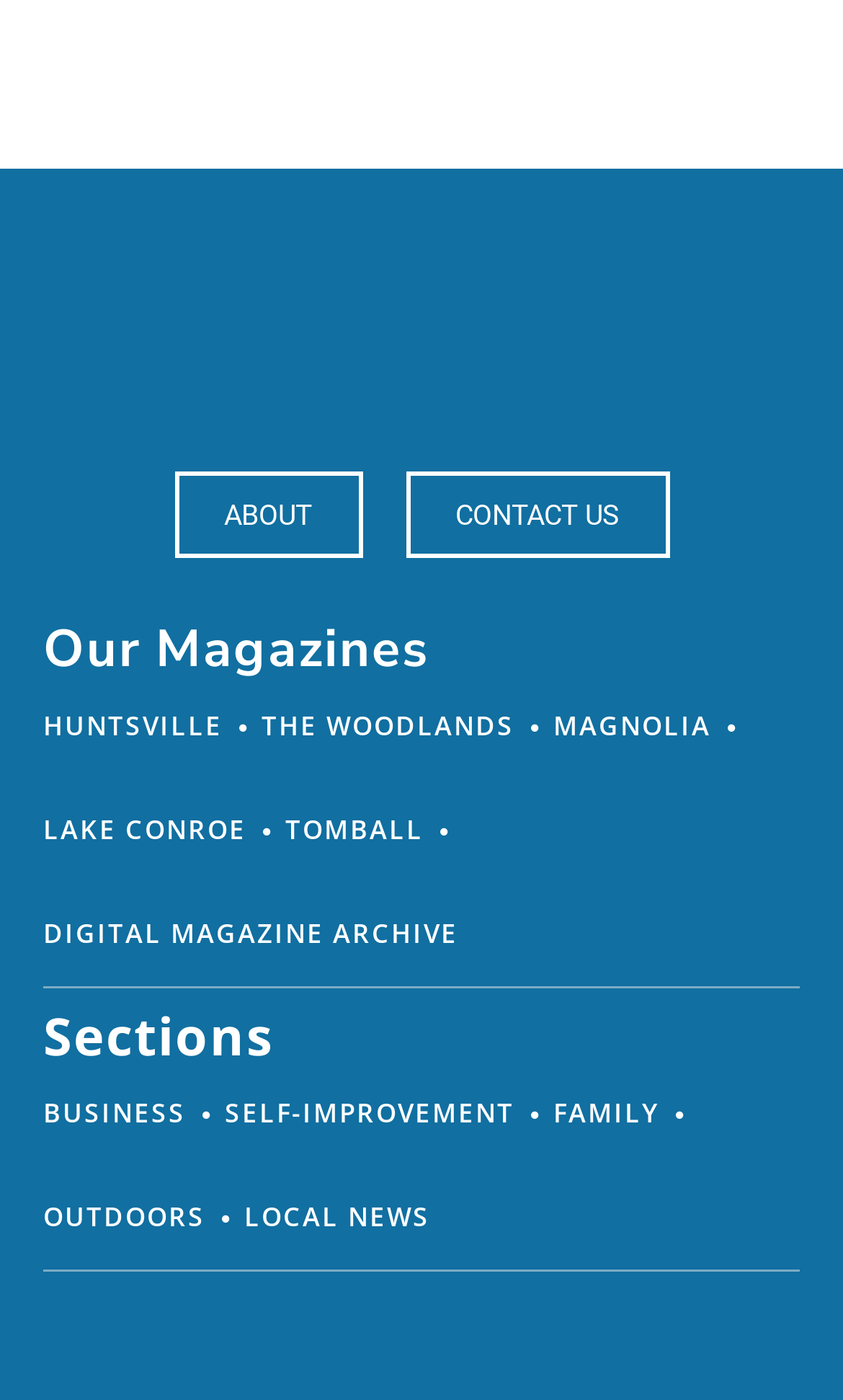How many sections are listed?
Offer a detailed and exhaustive answer to the question.

I counted the number of links under the 'Sections' static text, which are 'BUSINESS', 'SELF-IMPROVEMENT', 'FAMILY', 'OUTDOORS', and 'LOCAL NEWS', totaling 5 sections.